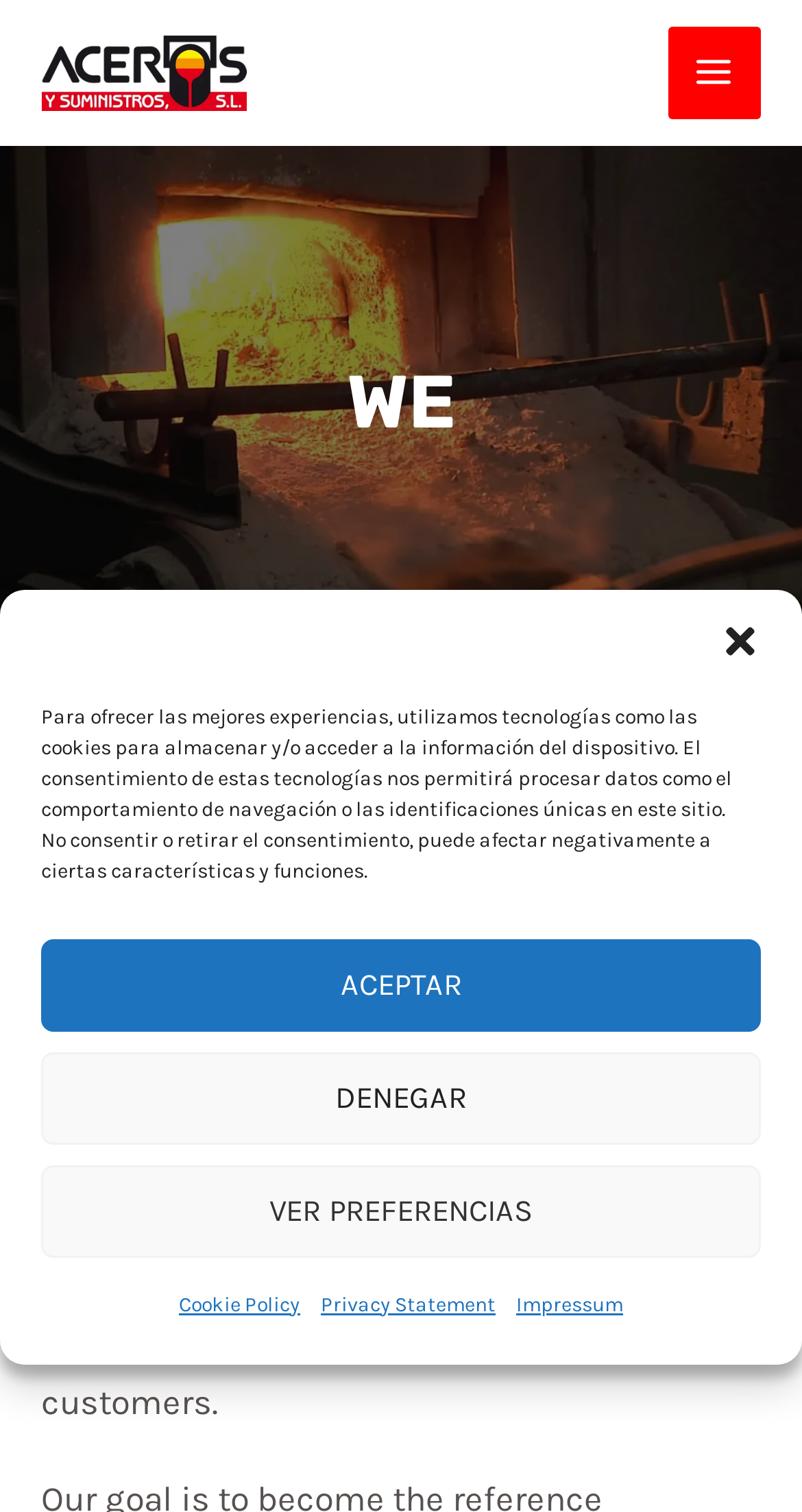Identify the bounding box of the UI element that matches this description: "Impressum".

[0.644, 0.845, 0.777, 0.882]